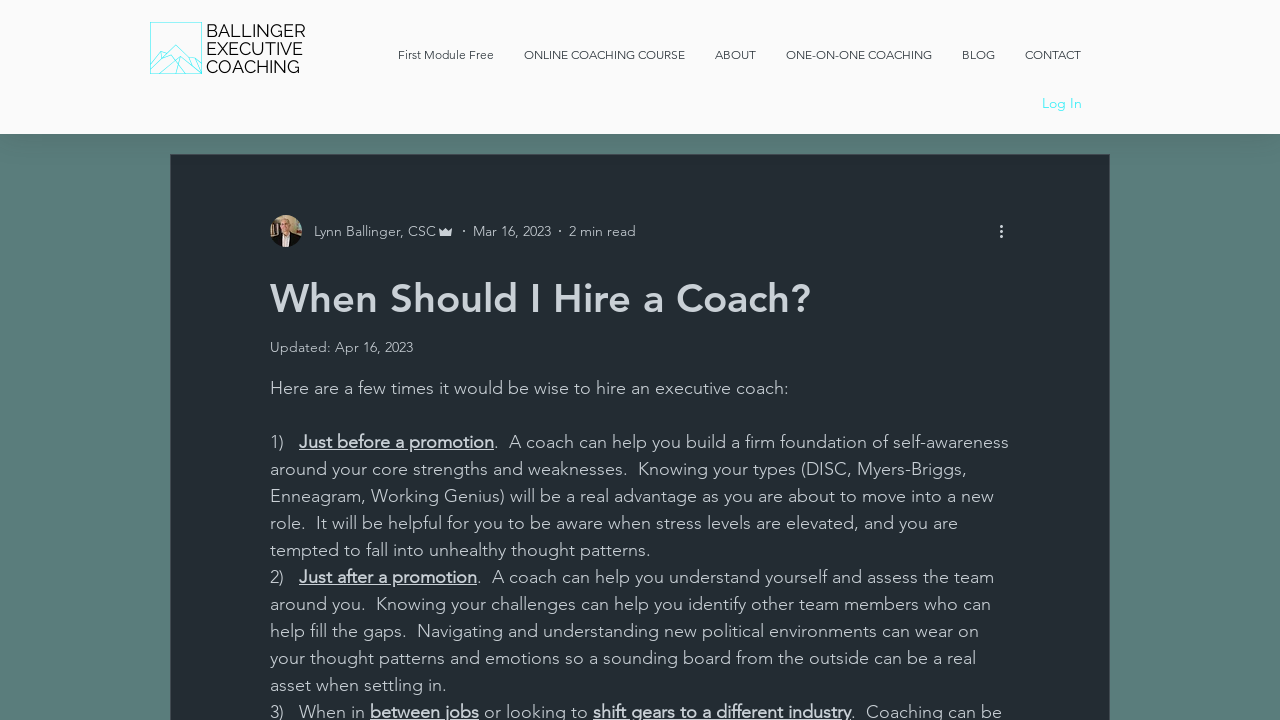Determine the bounding box coordinates for the area that should be clicked to carry out the following instruction: "Read more about the blog post".

[0.778, 0.304, 0.797, 0.338]